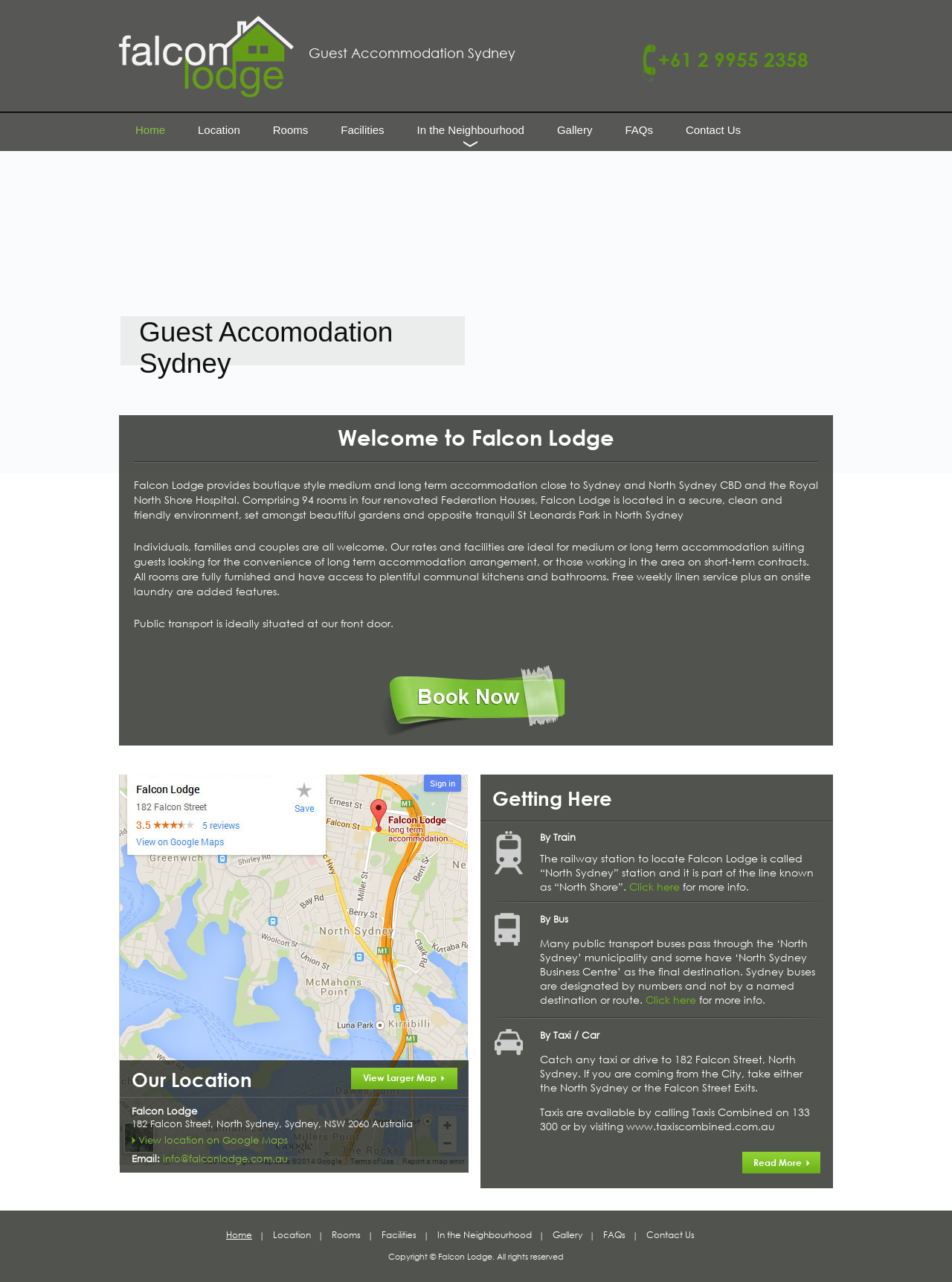Please answer the following question using a single word or phrase: 
How can guests get to Falcon Lodge?

By train, bus, taxi, or car